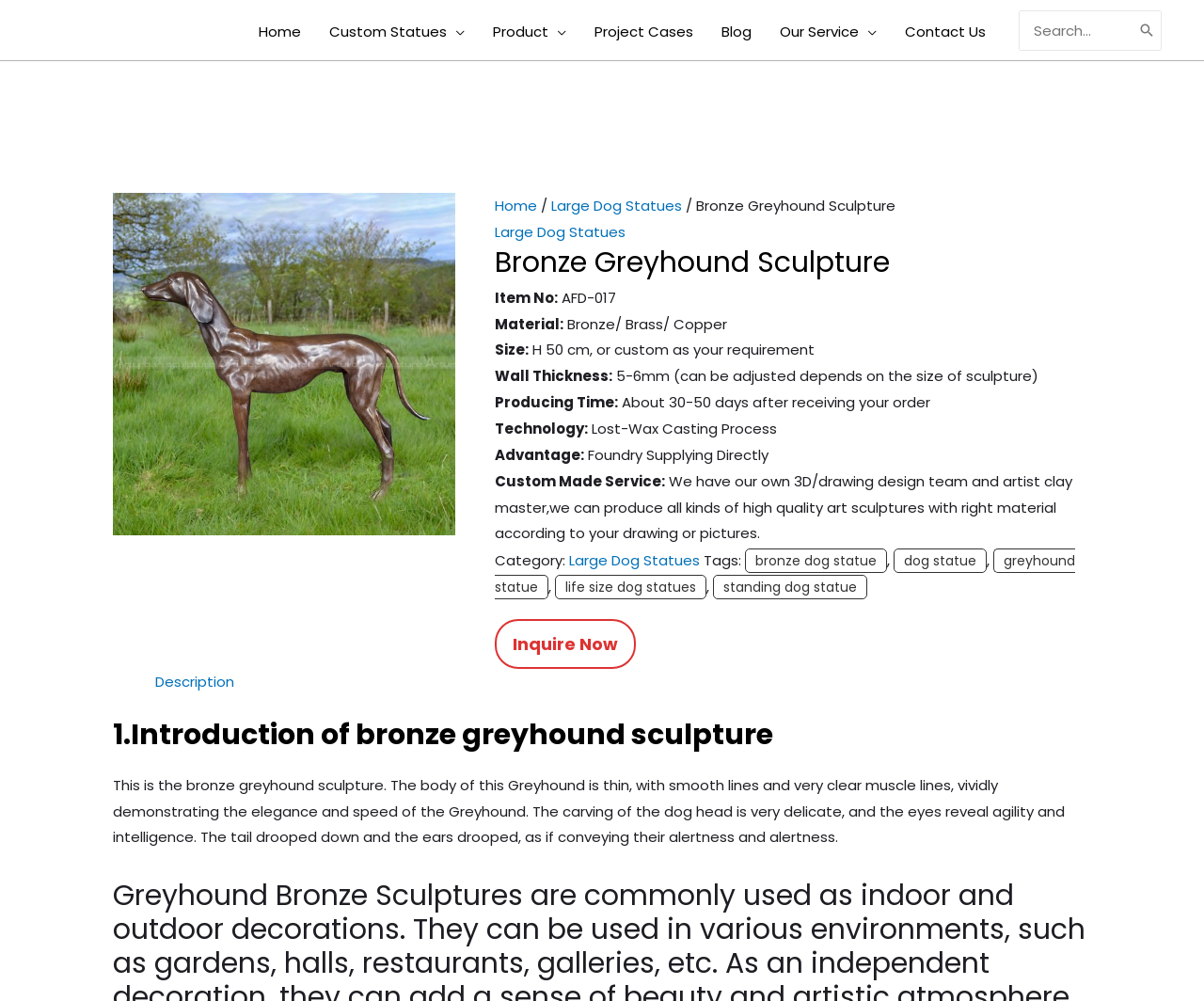Identify the bounding box coordinates of the clickable section necessary to follow the following instruction: "View Product Menu". The coordinates should be presented as four float numbers from 0 to 1, i.e., [left, top, right, bottom].

[0.398, 0.018, 0.482, 0.046]